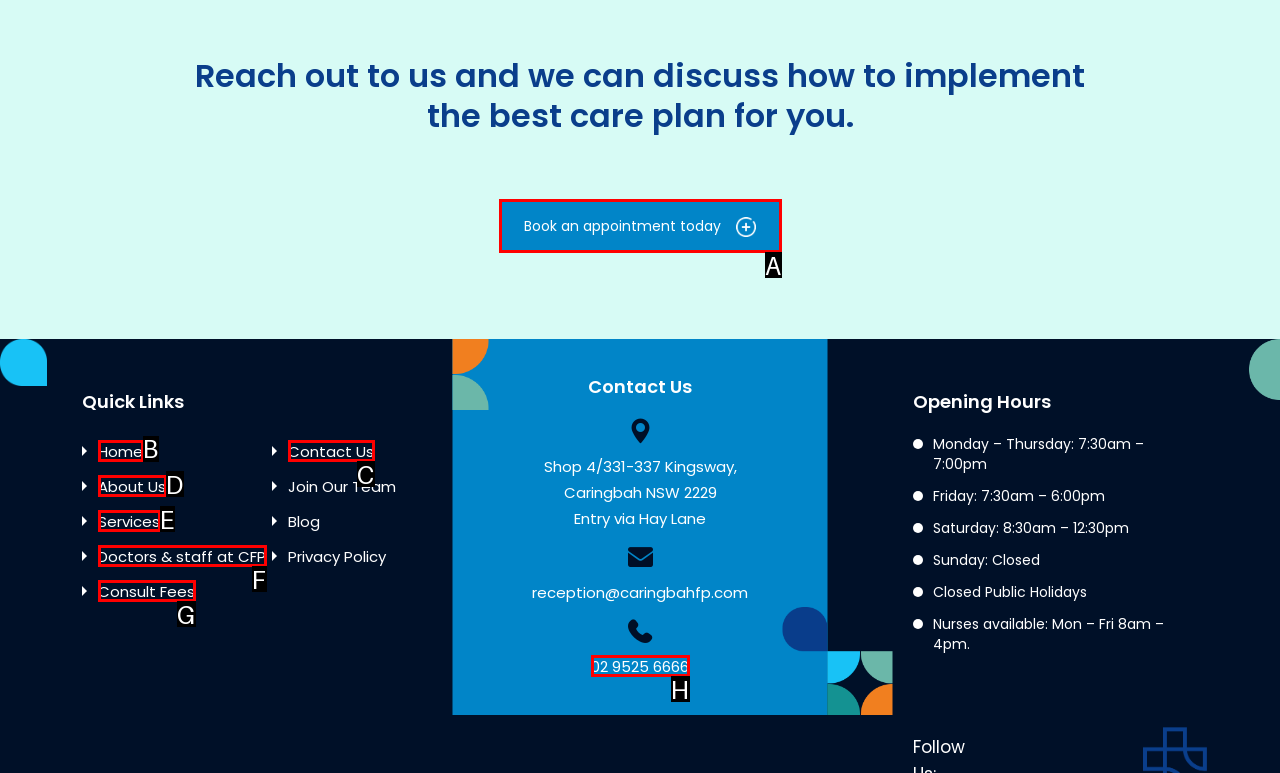Identify which lettered option completes the task: Explore Featured posts. Provide the letter of the correct choice.

None